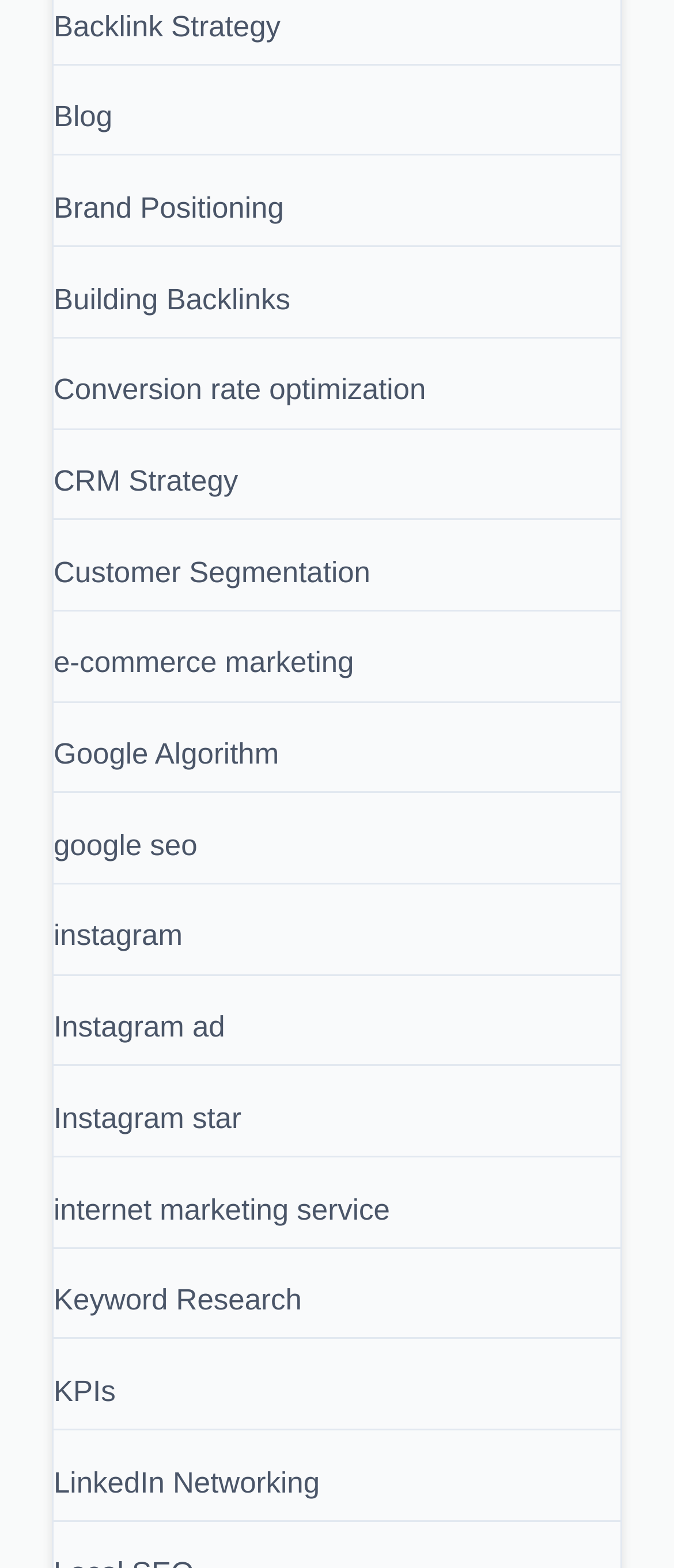Find the bounding box coordinates of the area that needs to be clicked in order to achieve the following instruction: "Read about Keyword Research". The coordinates should be specified as four float numbers between 0 and 1, i.e., [left, top, right, bottom].

[0.079, 0.819, 0.448, 0.84]